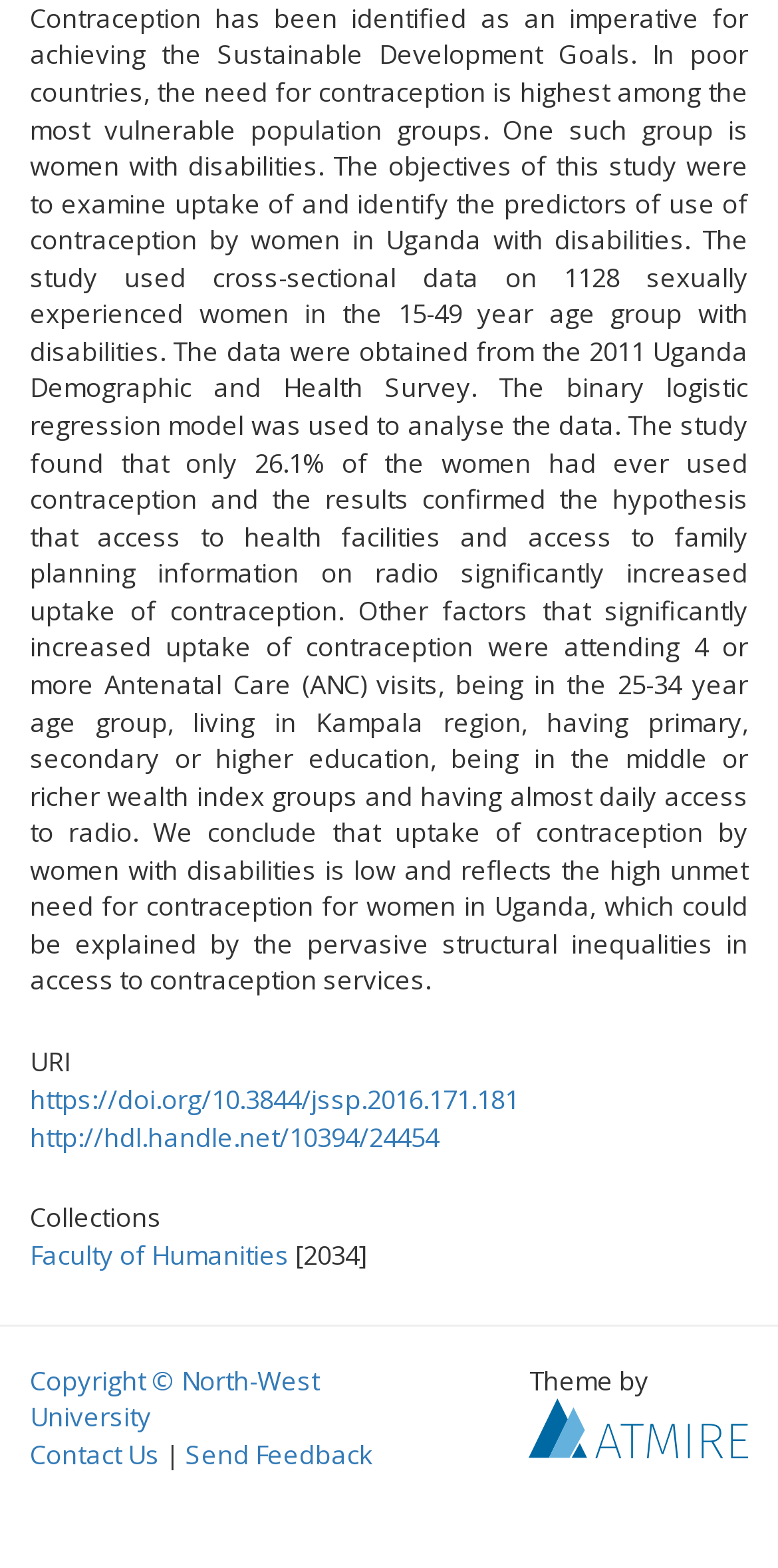Locate the bounding box of the UI element based on this description: "http://hdl.handle.net/10394/24454". Provide four float numbers between 0 and 1 as [left, top, right, bottom].

[0.038, 0.713, 0.564, 0.736]